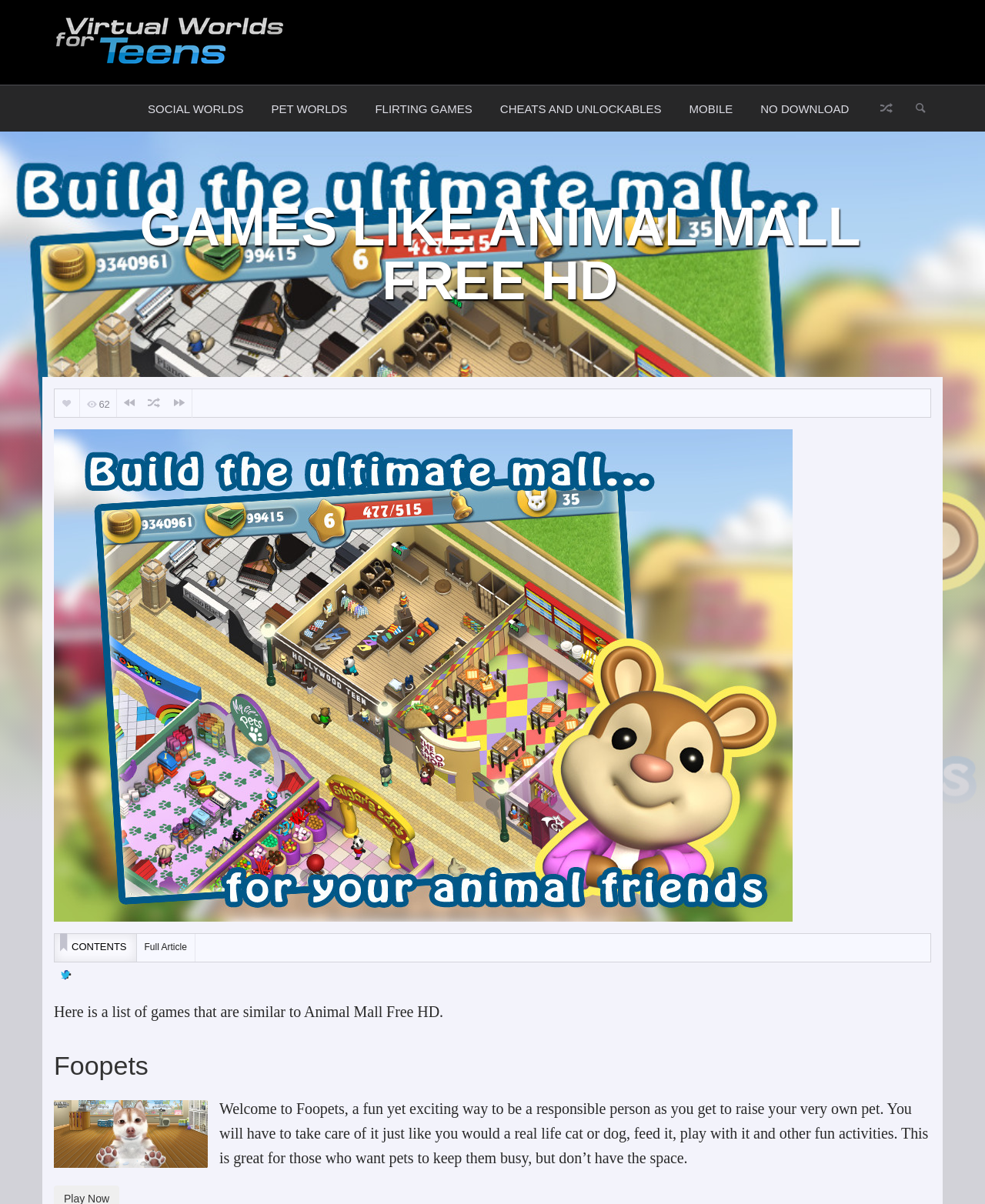Respond concisely with one word or phrase to the following query:
How many games are listed on this webpage?

At least 1